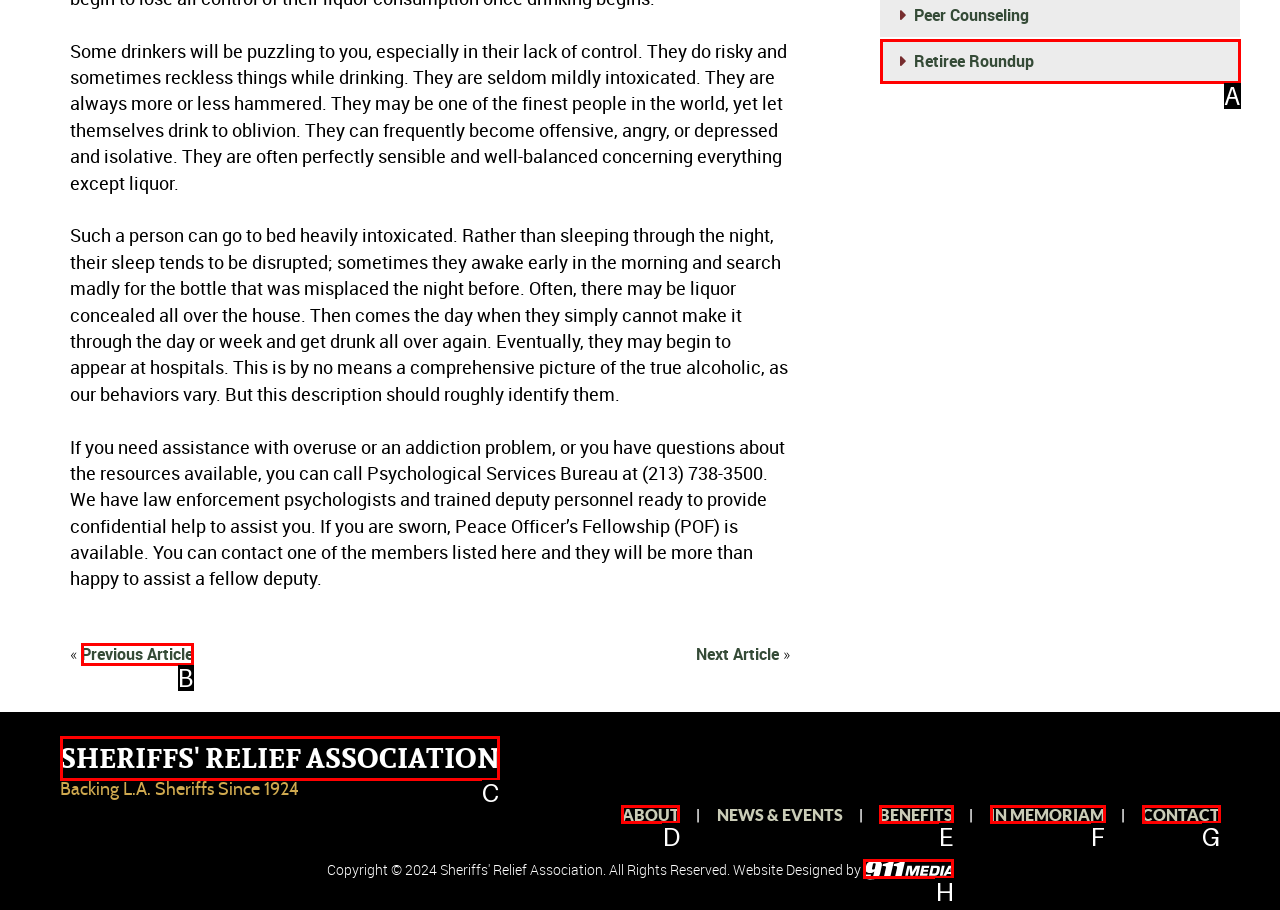Identify which HTML element matches the description: parent_node: Website Designed by. Answer with the correct option's letter.

H